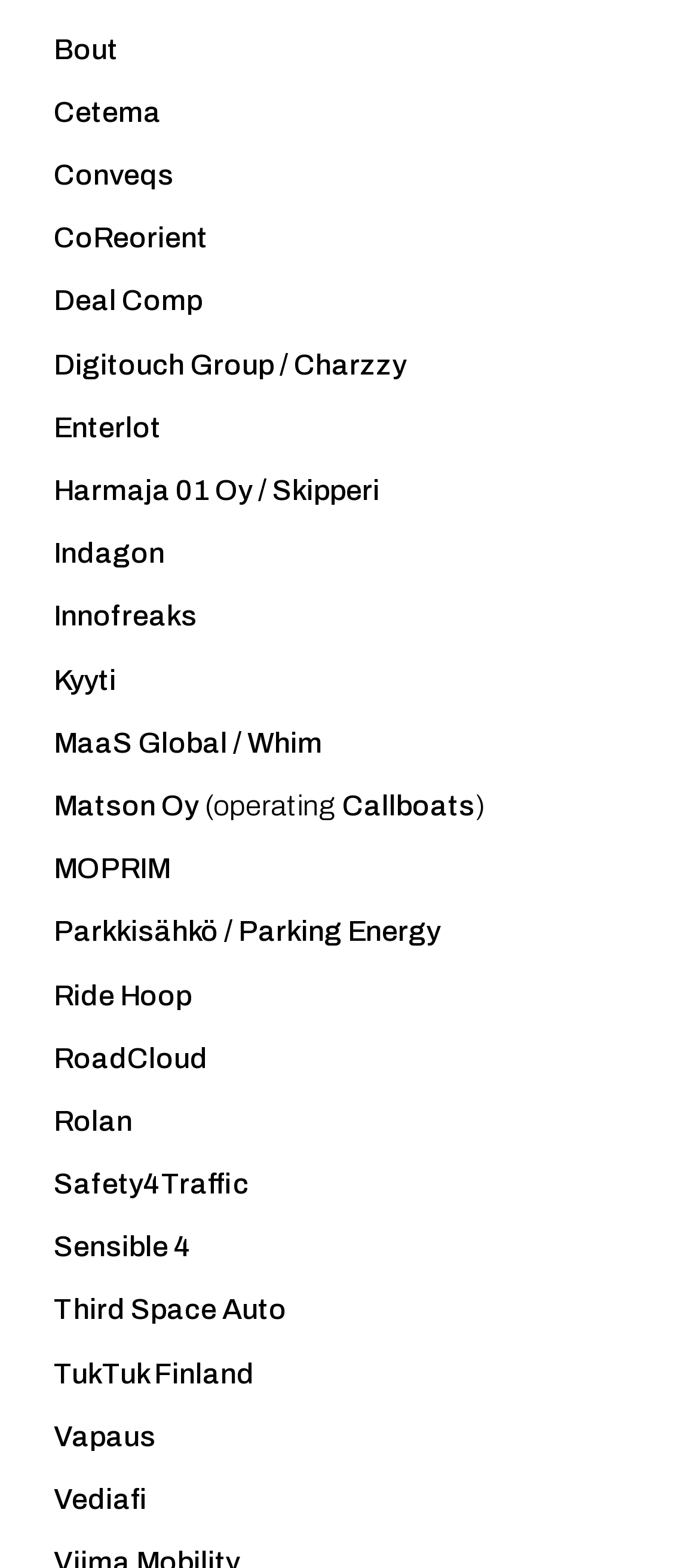Can you specify the bounding box coordinates of the area that needs to be clicked to fulfill the following instruction: "explore Safety4Traffic"?

[0.077, 0.745, 0.356, 0.765]